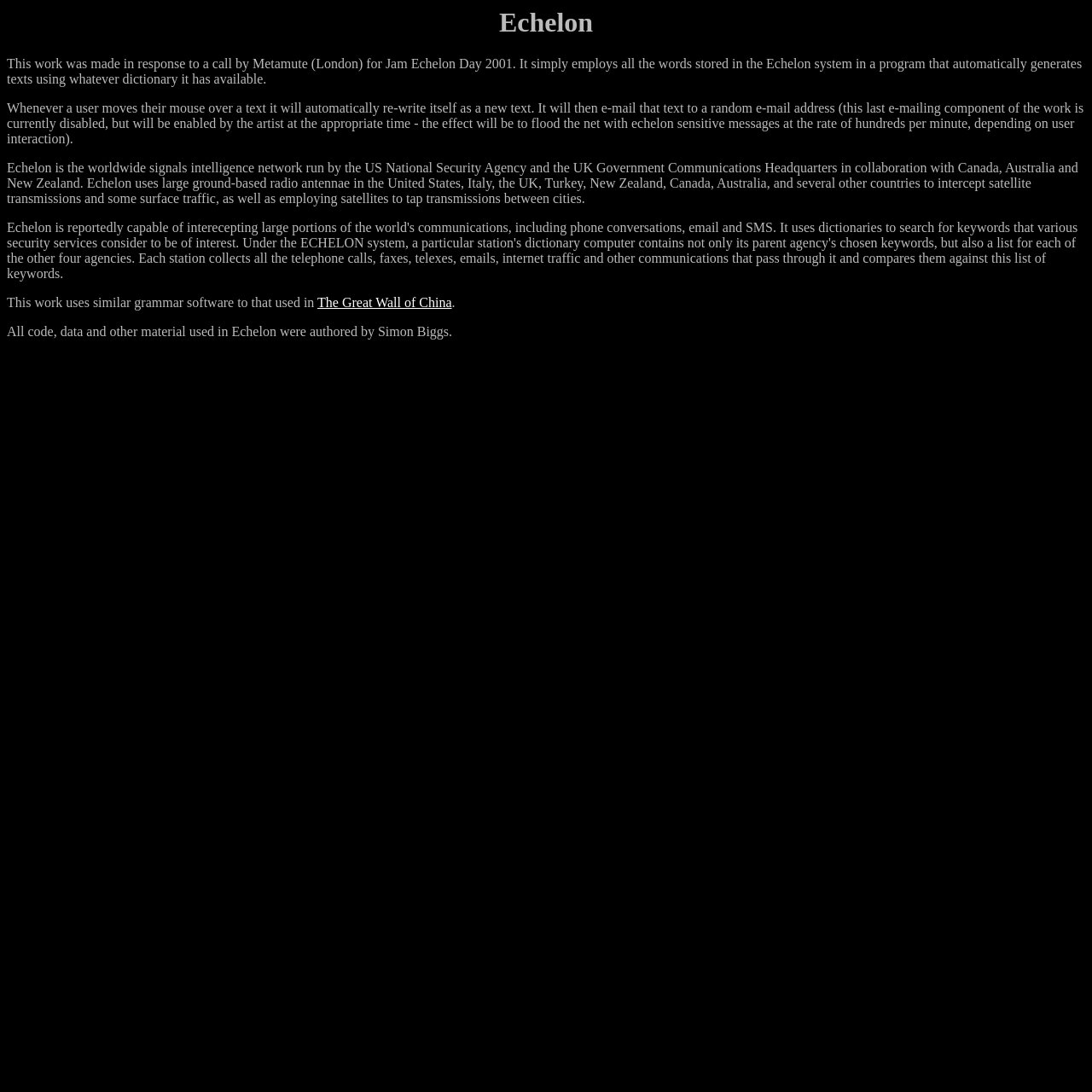Provide your answer in a single word or phrase: 
What is the name of the artist who authored the code and data?

Simon Biggs